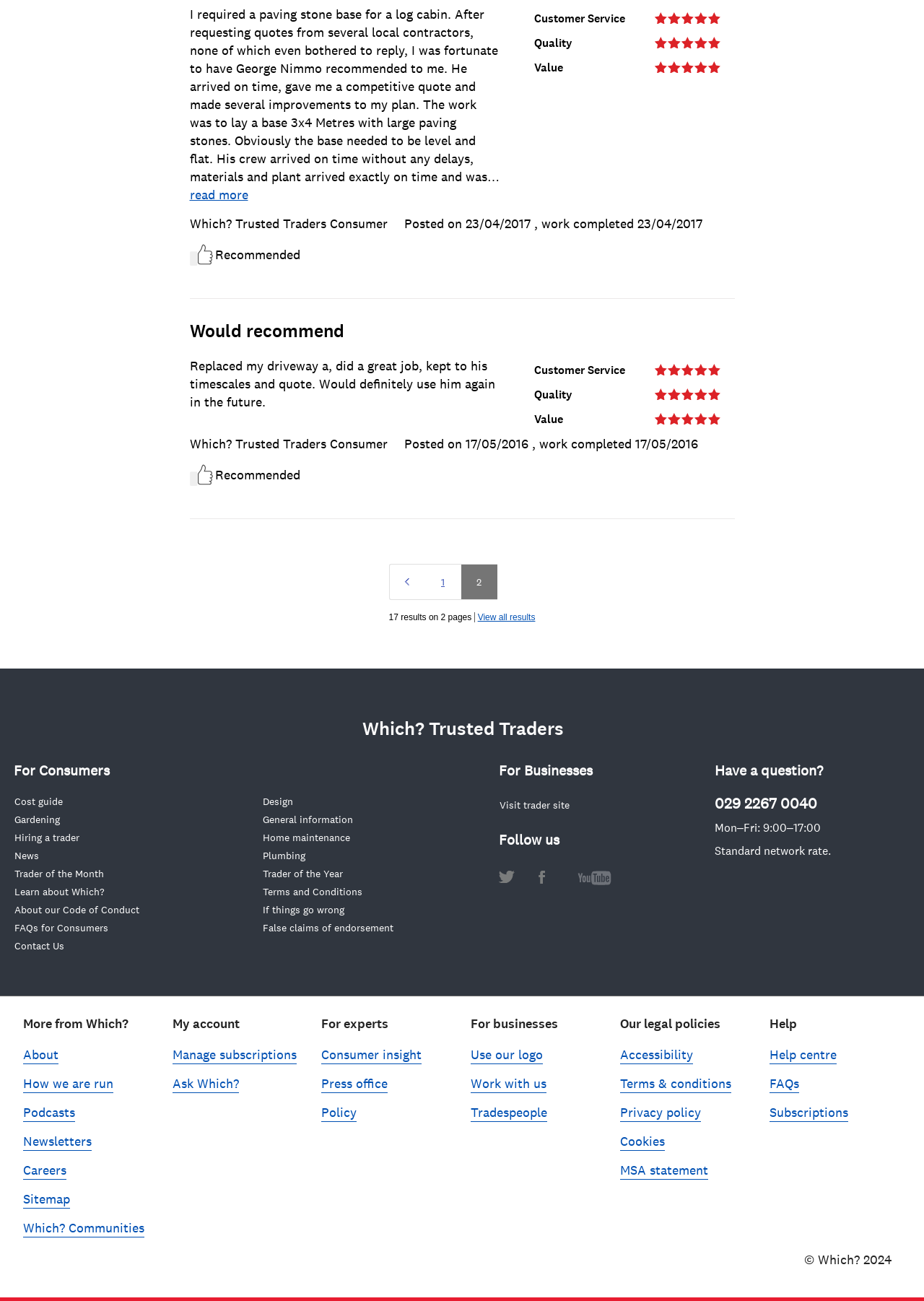Provide the bounding box coordinates of the area you need to click to execute the following instruction: "Click on 'read more'".

[0.205, 0.175, 0.268, 0.187]